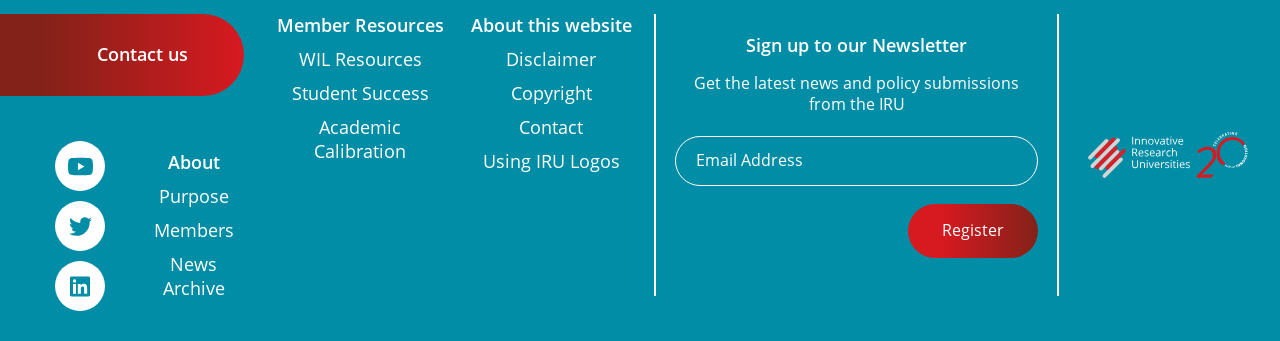Please locate the bounding box coordinates of the region I need to click to follow this instruction: "Get additional information".

None